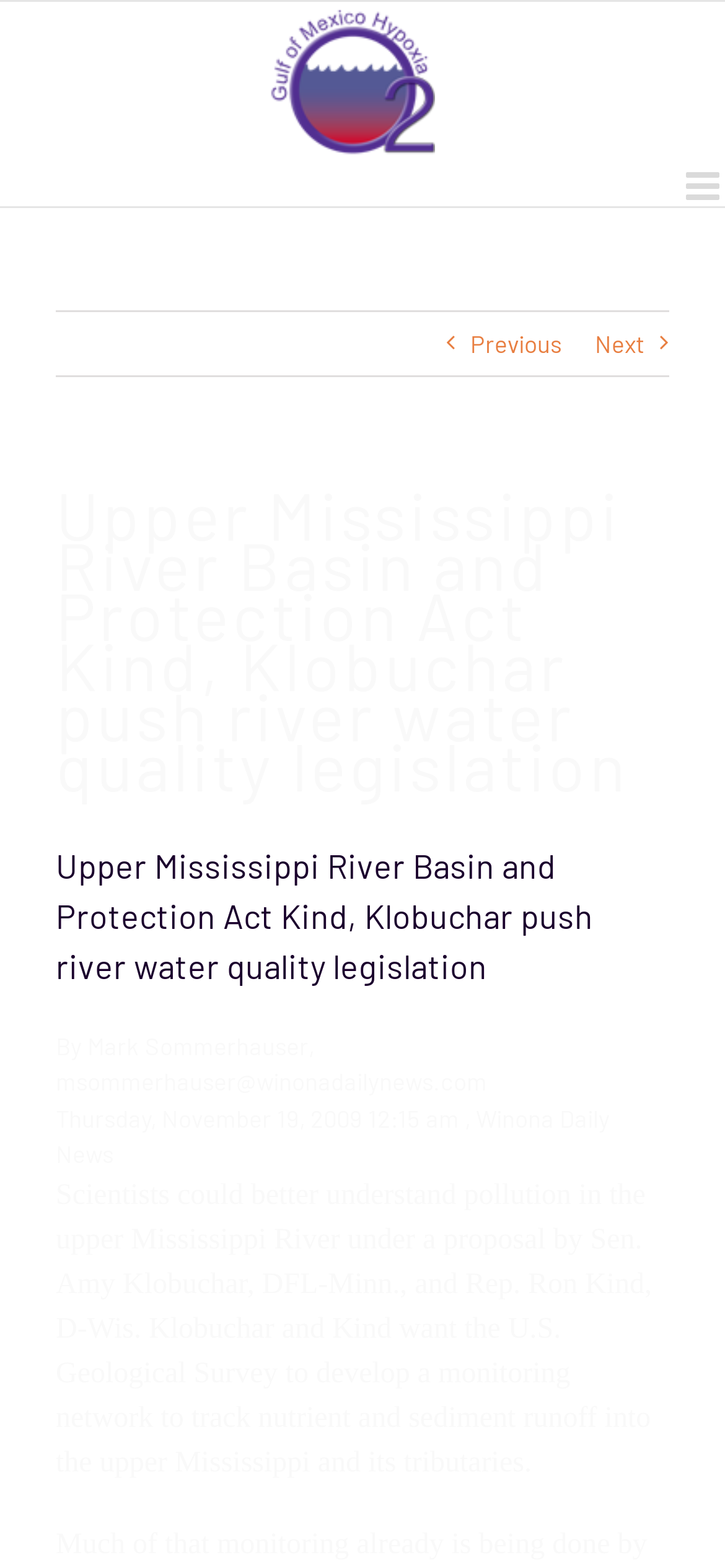Create an elaborate caption that covers all aspects of the webpage.

The webpage appears to be a news article about the Upper Mississippi River Basin and Protection Act. At the top left of the page, there is a logo for Gulf Hypoxia, which is a link. To the right of the logo, there is a link to toggle the mobile menu. Below the logo, there are two navigation links, "Previous" and "Next", which are positioned side by side.

The main content of the article is divided into several sections. The title of the article, "Upper Mississippi River Basin and Protection Act Kind, Klobuchar push river water quality legislation", is displayed prominently in two places: once at the top of the page, and again below the navigation links. The author's name, "By Mark Sommerhauser, msommerhauser@winonadailynews.com", and the publication date, "Thursday, November 19, 2009 12:15 am, Winona Daily News", are displayed below the title.

The main body of the article starts below the author and publication information. The text describes a proposal by Senator Amy Klobuchar and Representative Ron Kind to develop a monitoring network to track pollution in the upper Mississippi River. The article provides details about the proposal, including the involvement of the U.S. Geological Survey.